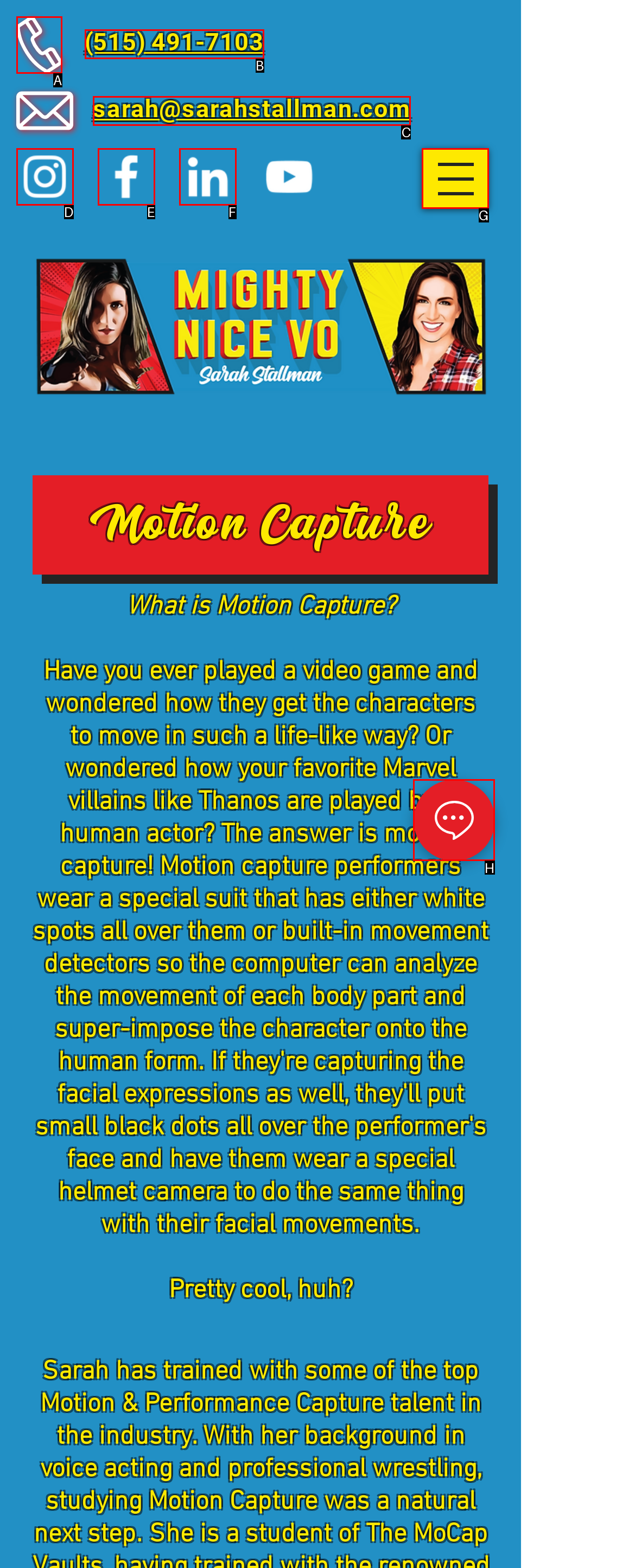Which lettered option should be clicked to perform the following task: Chat
Respond with the letter of the appropriate option.

H